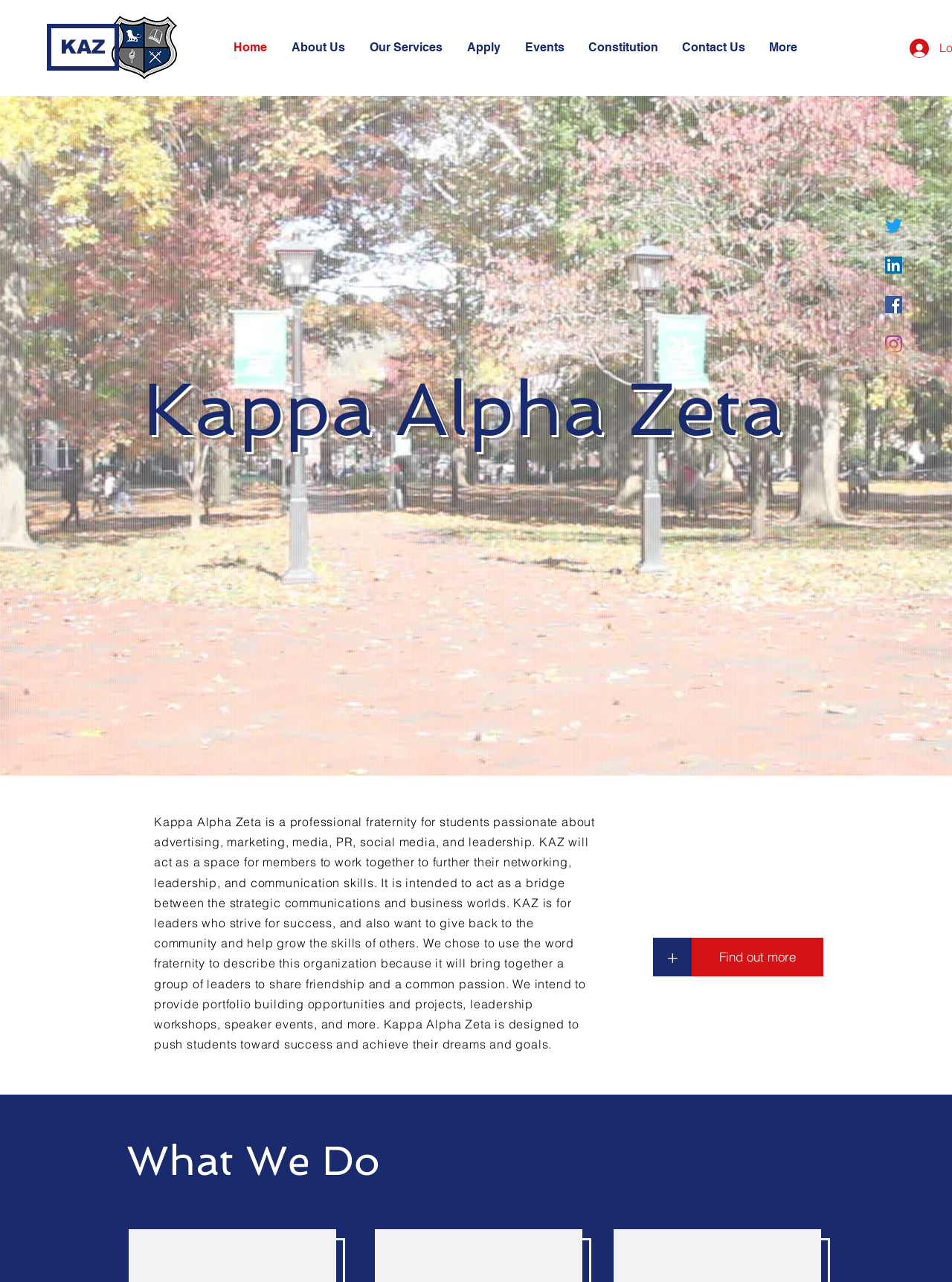Illustrate the webpage with a detailed description.

The webpage is about Kappa Alpha Zeta, a professional fraternity for students passionate about advertising, marketing, media, PR, social media, and leadership. At the top left, there is a link to the organization's homepage, labeled "KAZ". On the top right, there is a social bar with links to Twitter, LinkedIn, Facebook, and Instagram, each accompanied by its respective icon.

Below the social bar, there is a navigation menu with links to various sections of the website, including Home, About Us, Our Services, Apply, Events, Constitution, Contact Us, and More. To the right of the navigation menu, there is an image.

The main content of the webpage is divided into sections. The first section has a heading "Kappa Alpha Zeta" and a paragraph describing the organization's purpose and goals. Below this section, there are two links, one with a "+" symbol and another labeled "Find out more".

The next section has a heading "What We Do" and is followed by three regions labeled "Our Services", "Events", and "Leadership" and "Networking", each with its own heading. The "Our Services" region spans the entire width of the page, while the other three regions are arranged side by side.

Throughout the webpage, there are several images, including a logo and social media icons. The overall layout is organized, with clear headings and concise text, making it easy to navigate and understand the content.